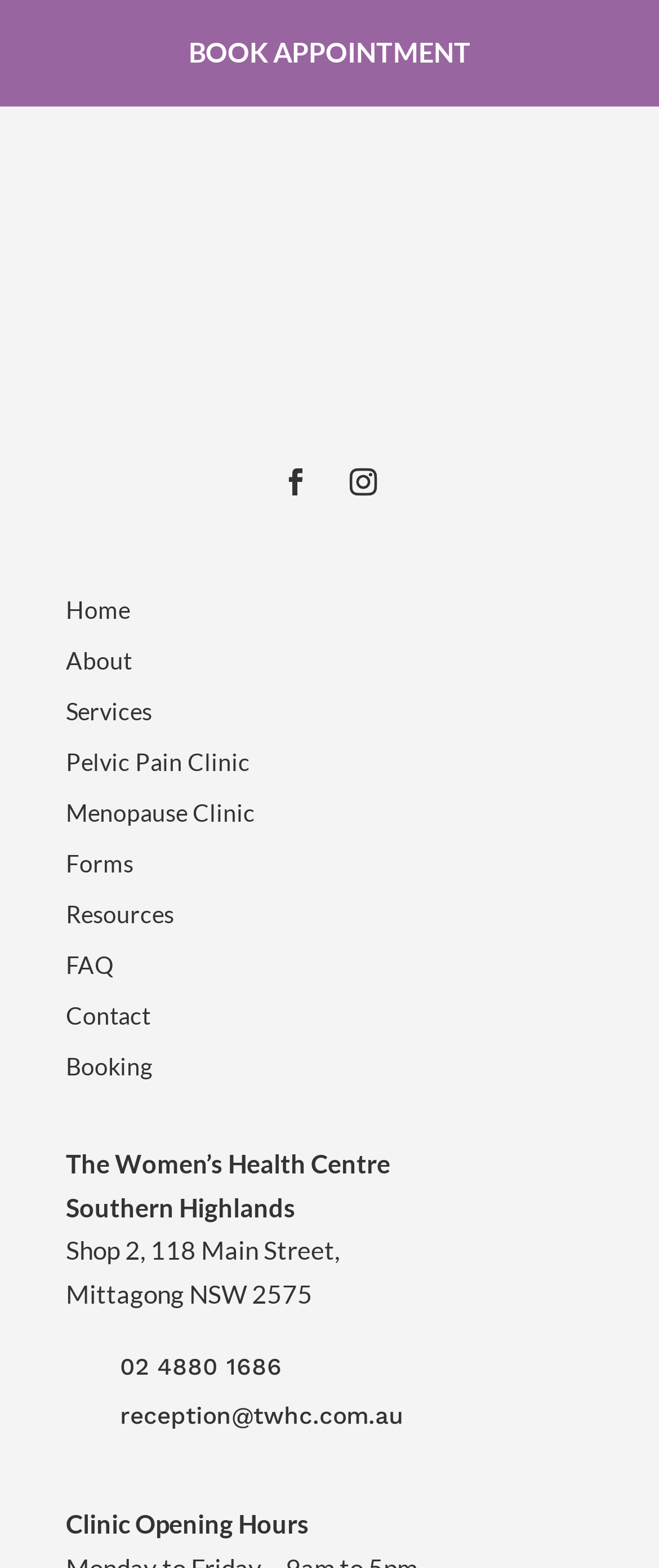What is the name of the health centre?
Refer to the image and answer the question using a single word or phrase.

The Women's Health Centre